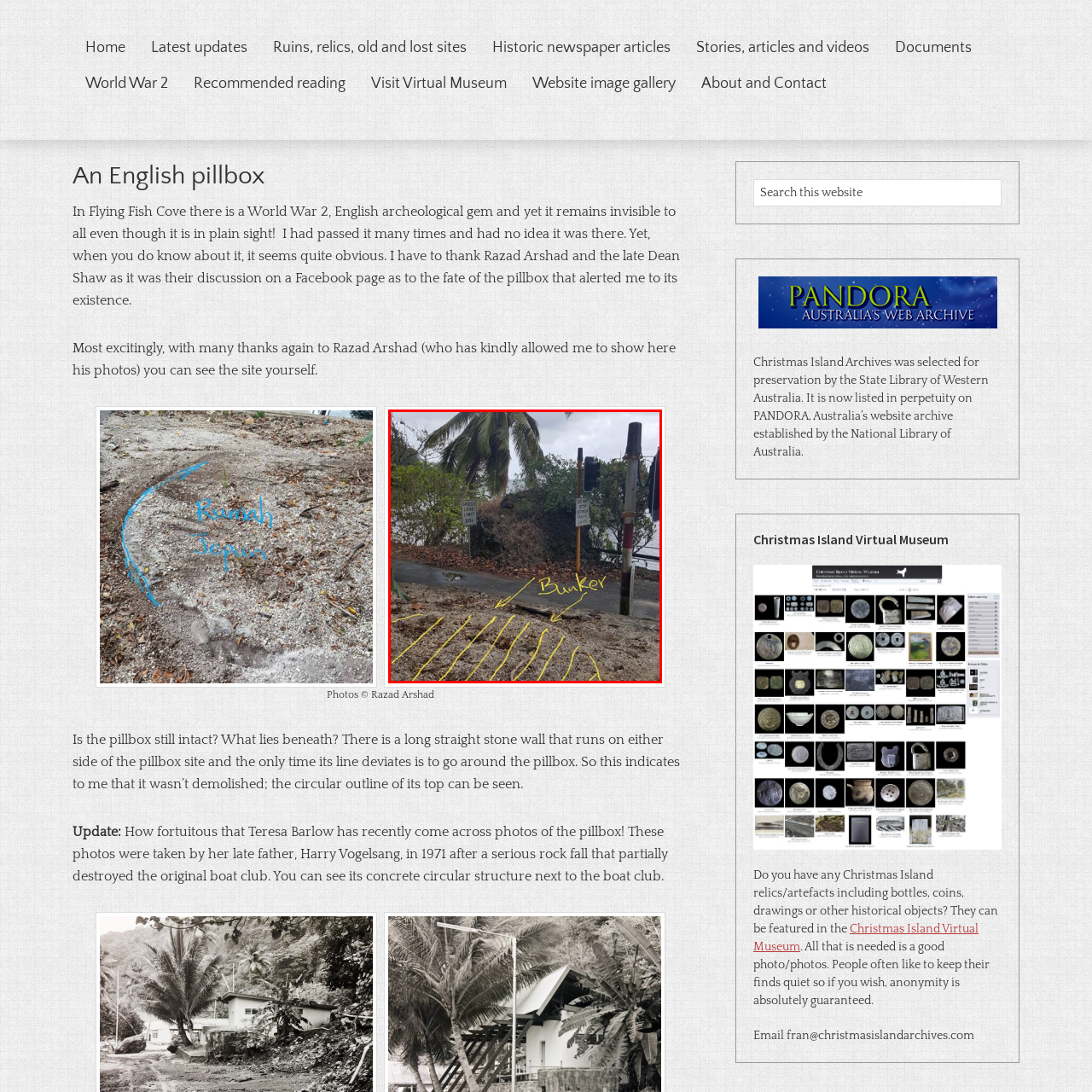Check the highlighted part in pink, What can be seen in the background of the image? 
Use a single word or phrase for your answer.

Rocky outcrop